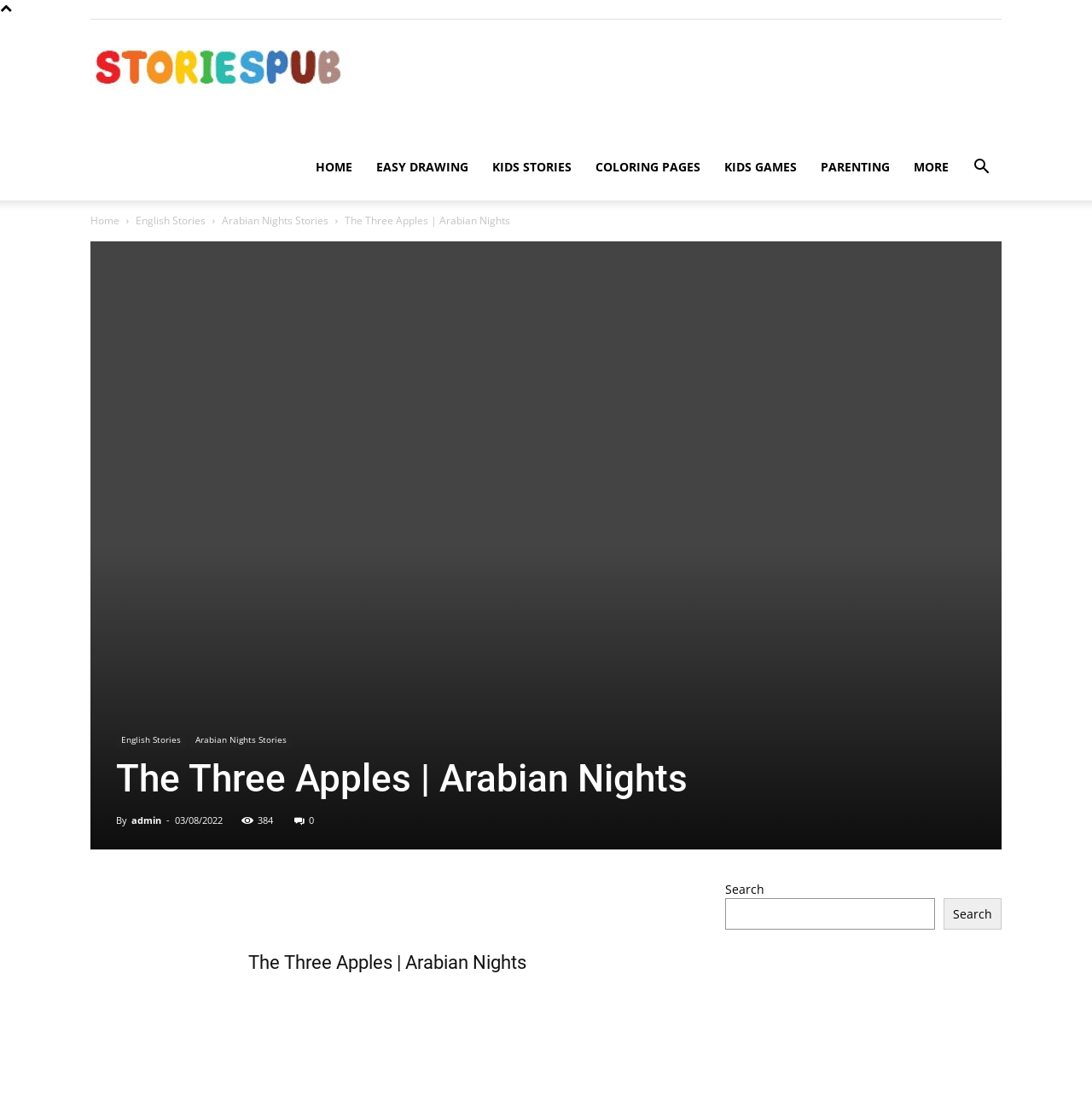Please identify the bounding box coordinates of where to click in order to follow the instruction: "Go to the home page".

[0.278, 0.12, 0.334, 0.18]